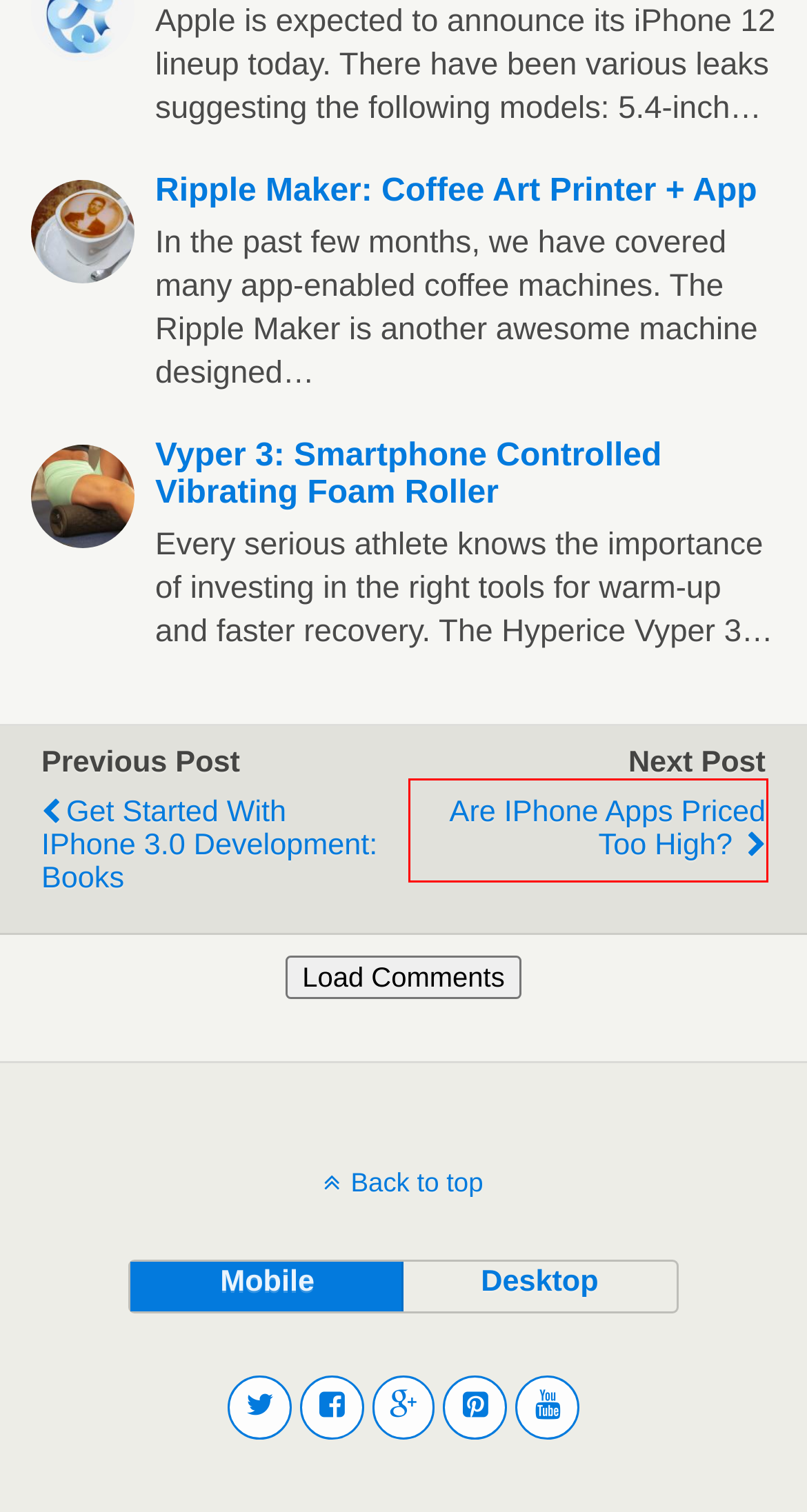You have a screenshot of a webpage with a red bounding box around an element. Choose the best matching webpage description that would appear after clicking the highlighted element. Here are the candidates:
A. Get Started with iPhone 3.0 Development: Books -
B. Ripple Maker: Coffee Art Printer + App -
C. tablet Archives - iPhoneNess
D. AR Micro Blocks: Modular Augmented Reality Microscope -
E. Are iPhone Apps Priced Too High?  -
F. iPad Archives - iPhoneNess
G. Apple iPhone 12 Launch Live Updates -
H. Vyper 3: Smartphone Controlled Vibrating Foam Roller -

E